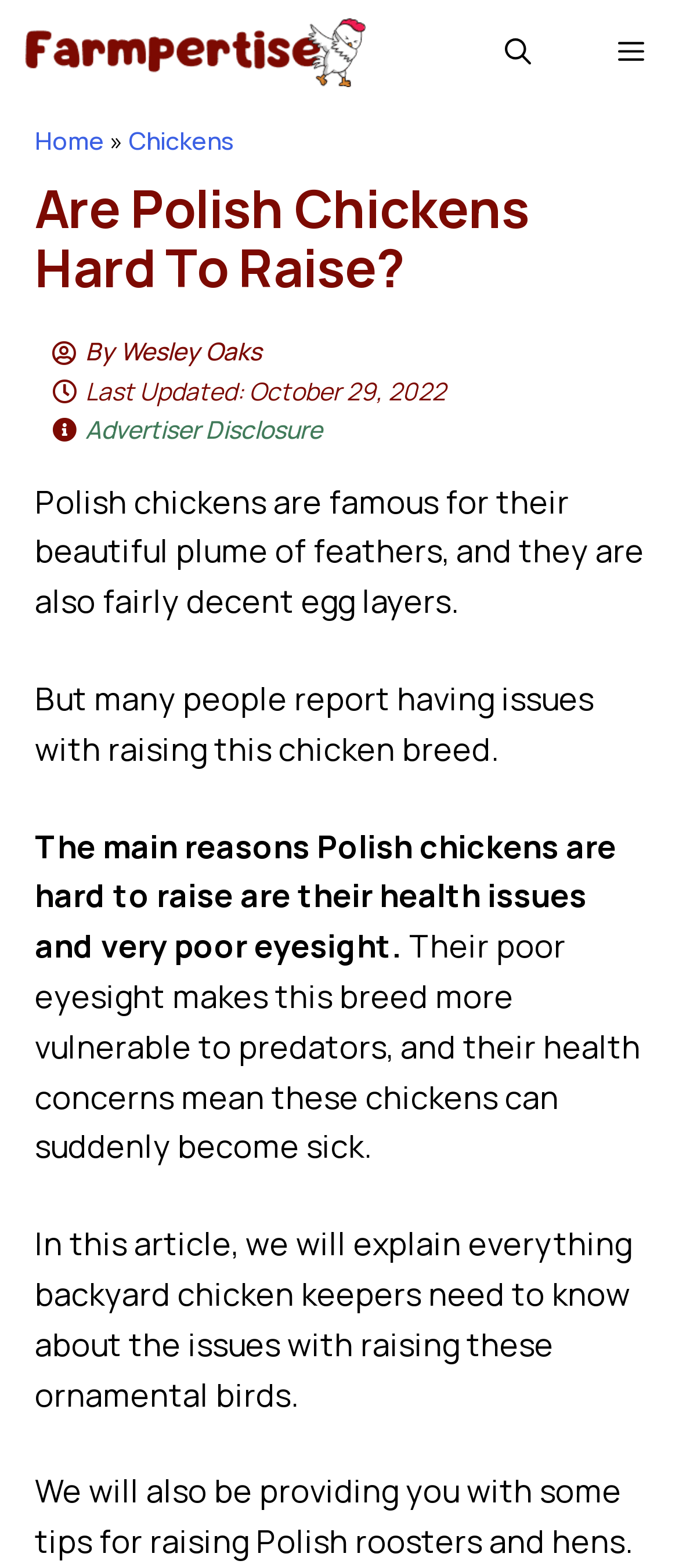When was the article about Polish chickens last updated?
Refer to the screenshot and answer in one word or phrase.

October 29, 2022